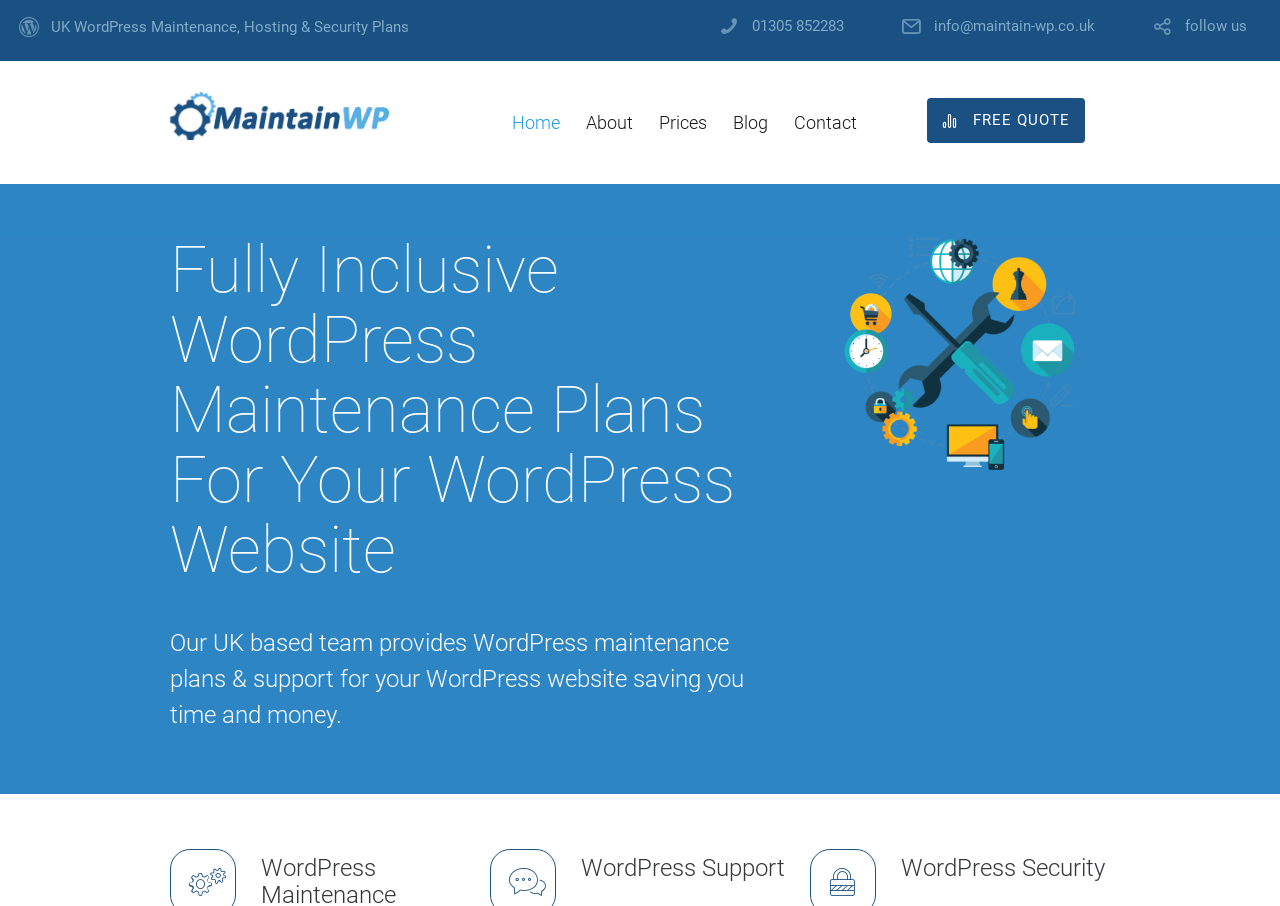Provide a thorough description of the webpage you see.

The webpage is about WordPress maintenance plans, offering support and security for business owners. At the top, there is a heading that reads "UK WordPress Maintenance, Hosting & Security Plans". Below this, there are three links: a phone number, an email address, and a "follow us" link. 

To the left of these links, there is a navigation menu with five links: "Home", "About", "Prices", "Blog", and "Contact". Below the navigation menu, there is a prominent call-to-action button that reads "FREE QUOTE". 

The main content of the webpage is divided into three sections. The first section has a heading that reads "Fully Inclusive WordPress Maintenance Plans For Your WordPress Website". Below this heading, there is a paragraph of text that describes the benefits of the maintenance plans, including saving time and money. 

The second section has a heading that reads "WordPress Support", and the third section has a heading that reads "WordPress Security". These sections are positioned side by side, with the support section on the left and the security section on the right.